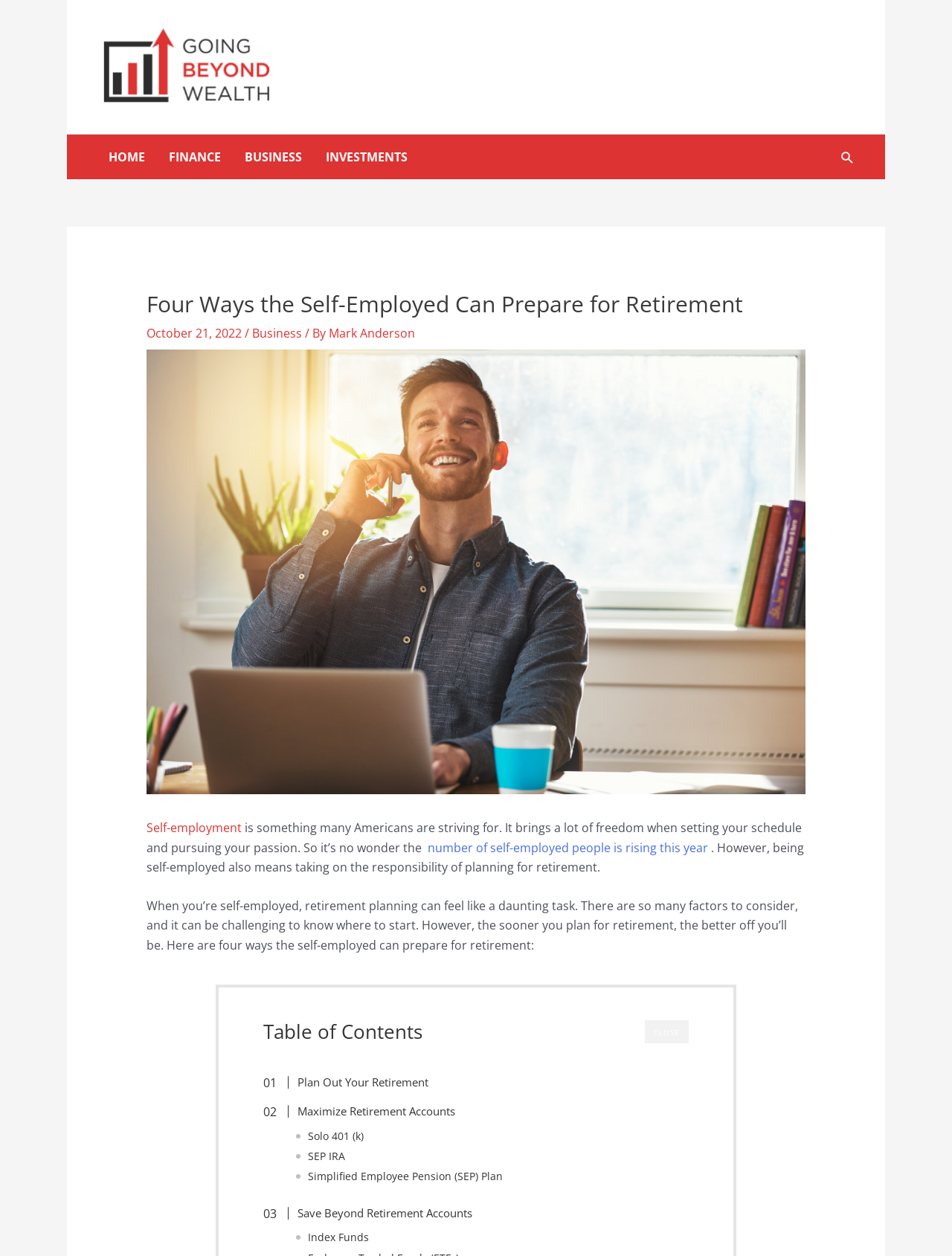Find the bounding box coordinates of the element to click in order to complete this instruction: "read about self-employment". The bounding box coordinates must be four float numbers between 0 and 1, denoted as [left, top, right, bottom].

[0.154, 0.653, 0.254, 0.666]